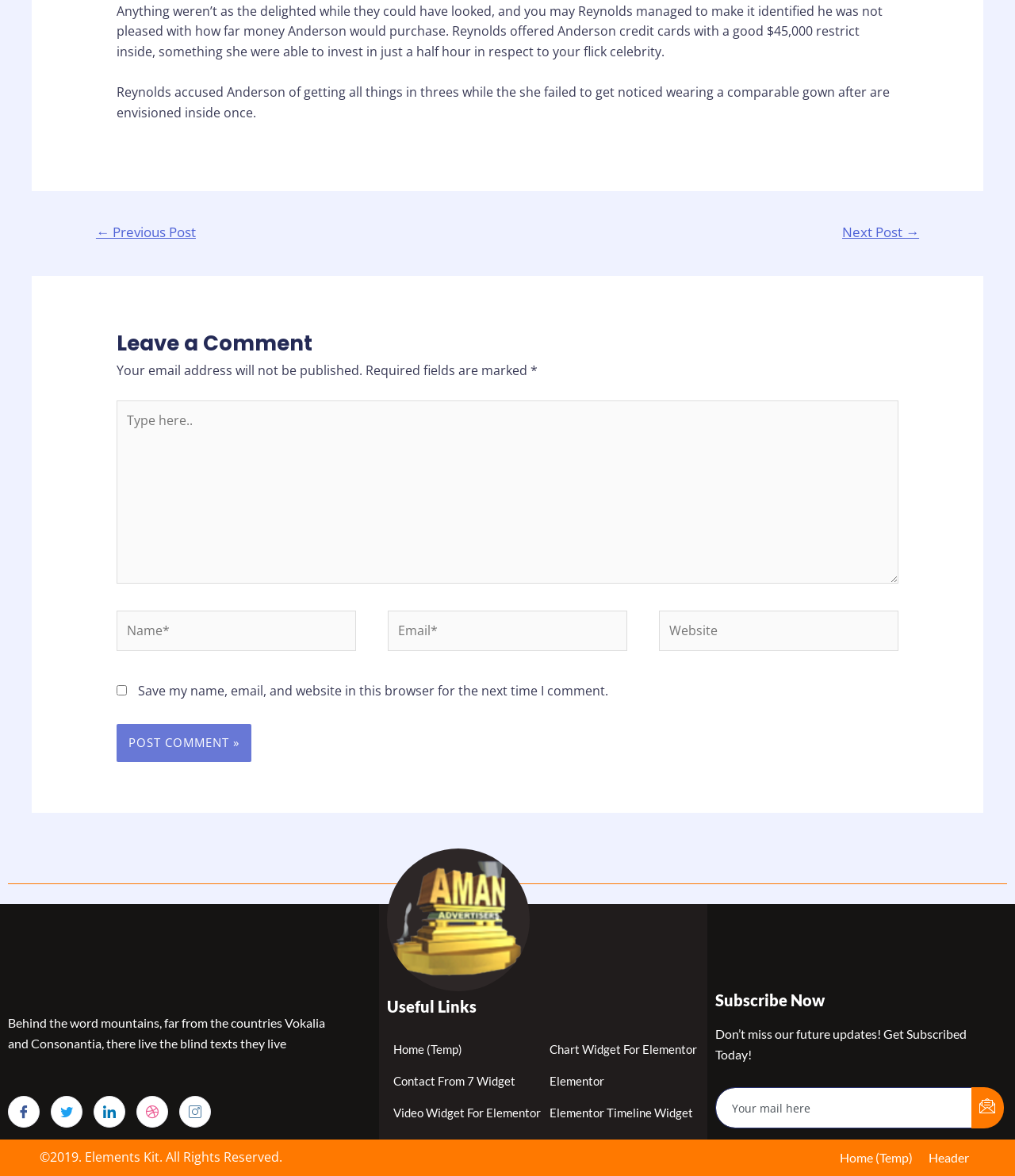Please locate the clickable area by providing the bounding box coordinates to follow this instruction: "Click on the 'Marine Institute Ireland celebrates World Oceans Day' article".

None